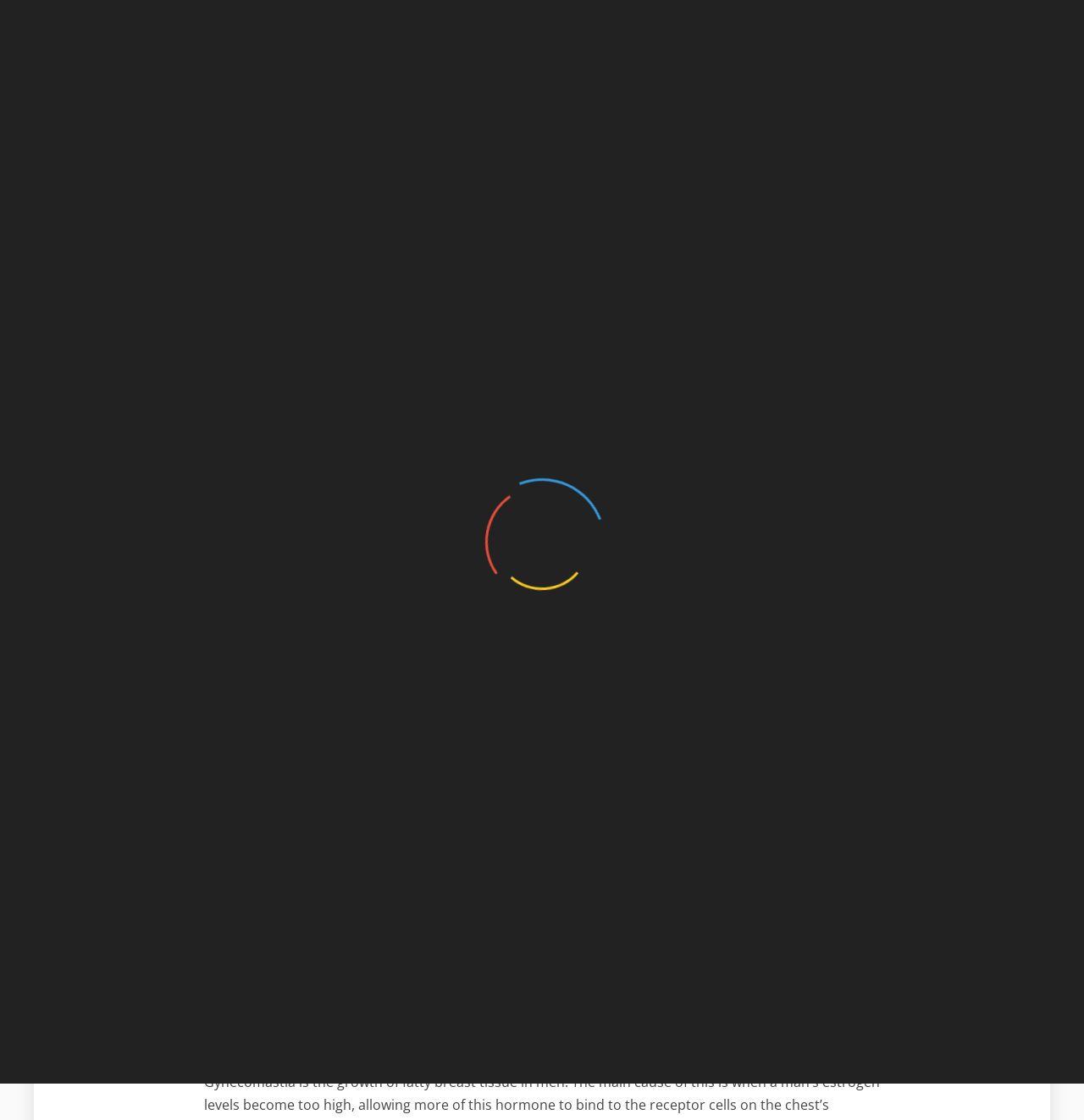Carefully observe the image and respond to the question with a detailed answer:
What is the current date?

I found the current date by looking at the top of the webpage, where it is displayed as 'Wednesday, June 12, 2024'.